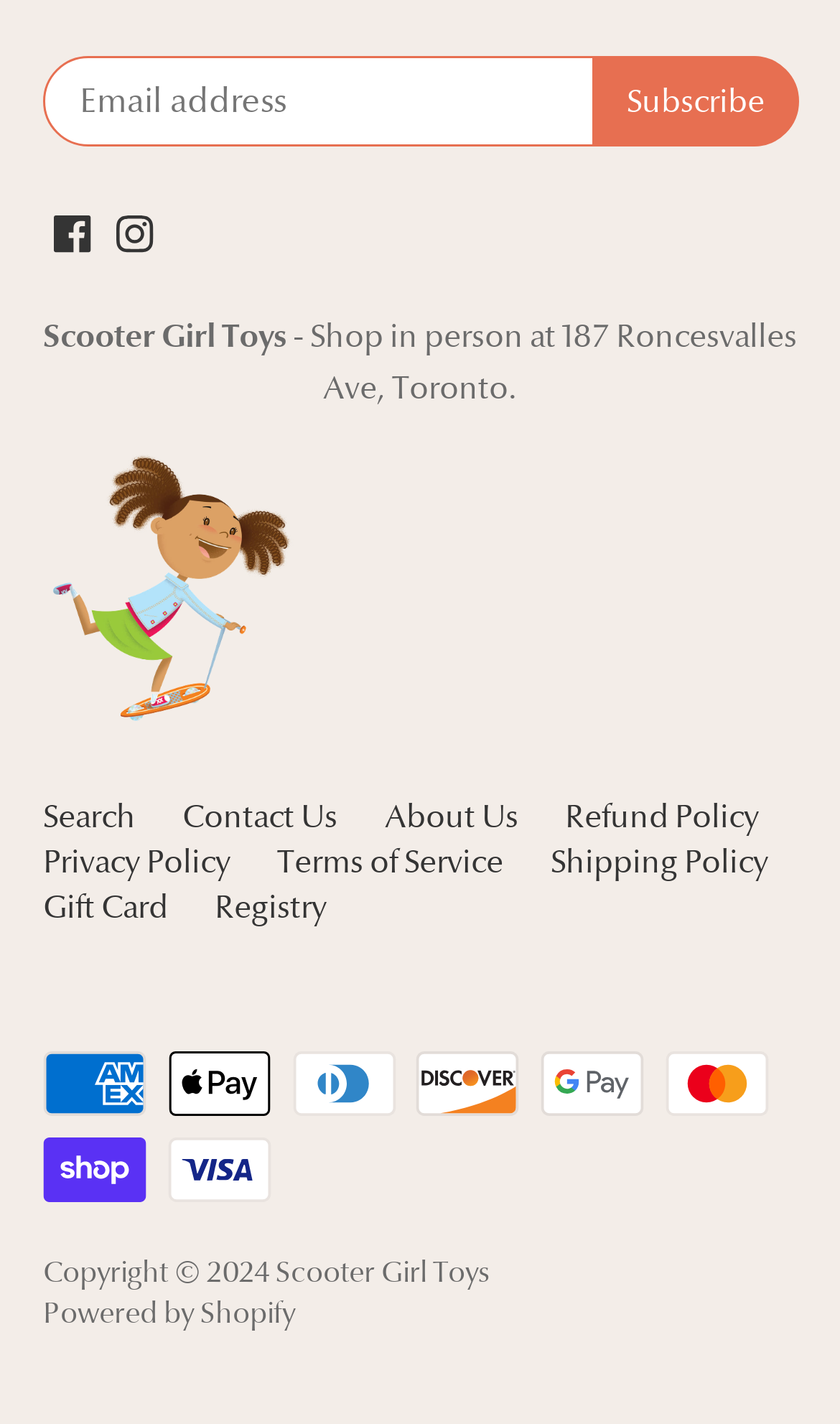Pinpoint the bounding box coordinates of the clickable area needed to execute the instruction: "Visit Facebook page". The coordinates should be specified as four float numbers between 0 and 1, i.e., [left, top, right, bottom].

[0.063, 0.146, 0.107, 0.178]